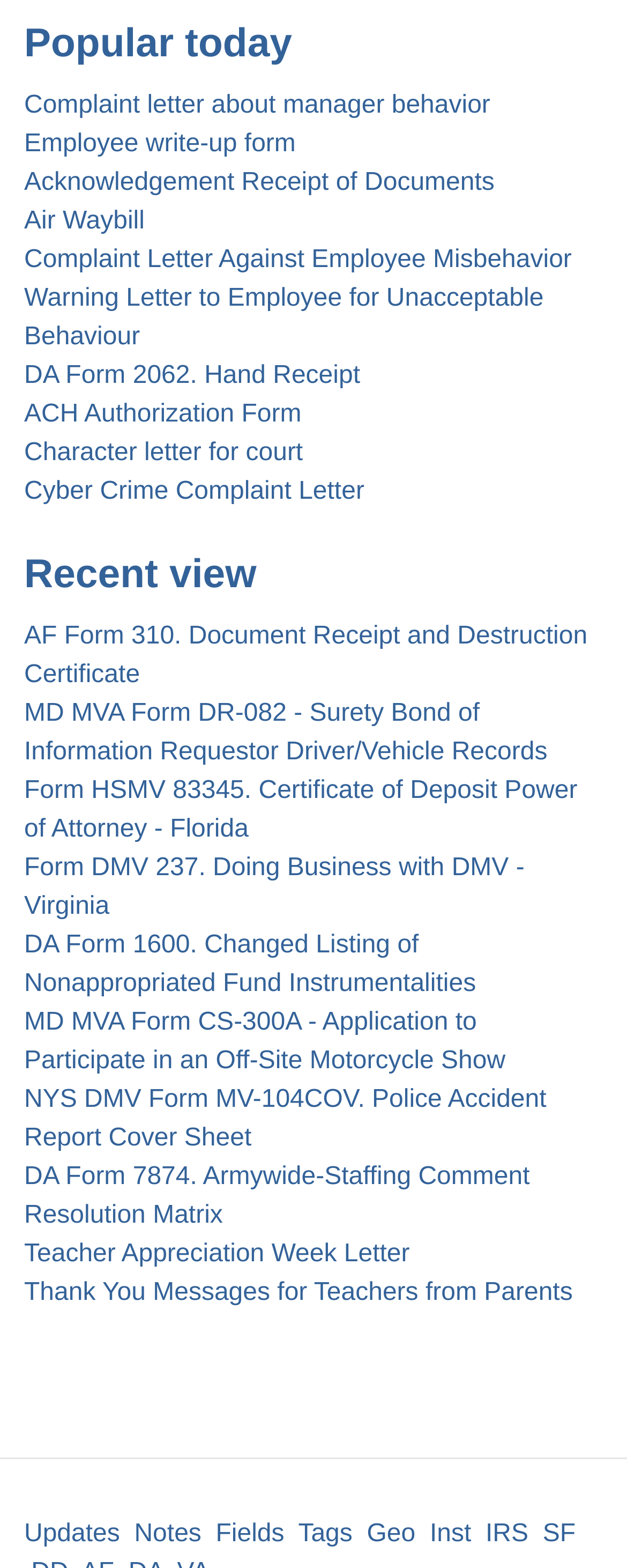How many links are there under 'Recent view'?
Please give a well-detailed answer to the question.

The 'Recent view' section starts with the heading 'Recent view' and contains 12 links, which can be counted by examining the links that follow the heading, including 'AF Form 310. Document Receipt and Destruction Certificate', 'MD MVA Form DR-082 - Surety Bond of Information Requestor Driver/Vehicle Records', and so on.